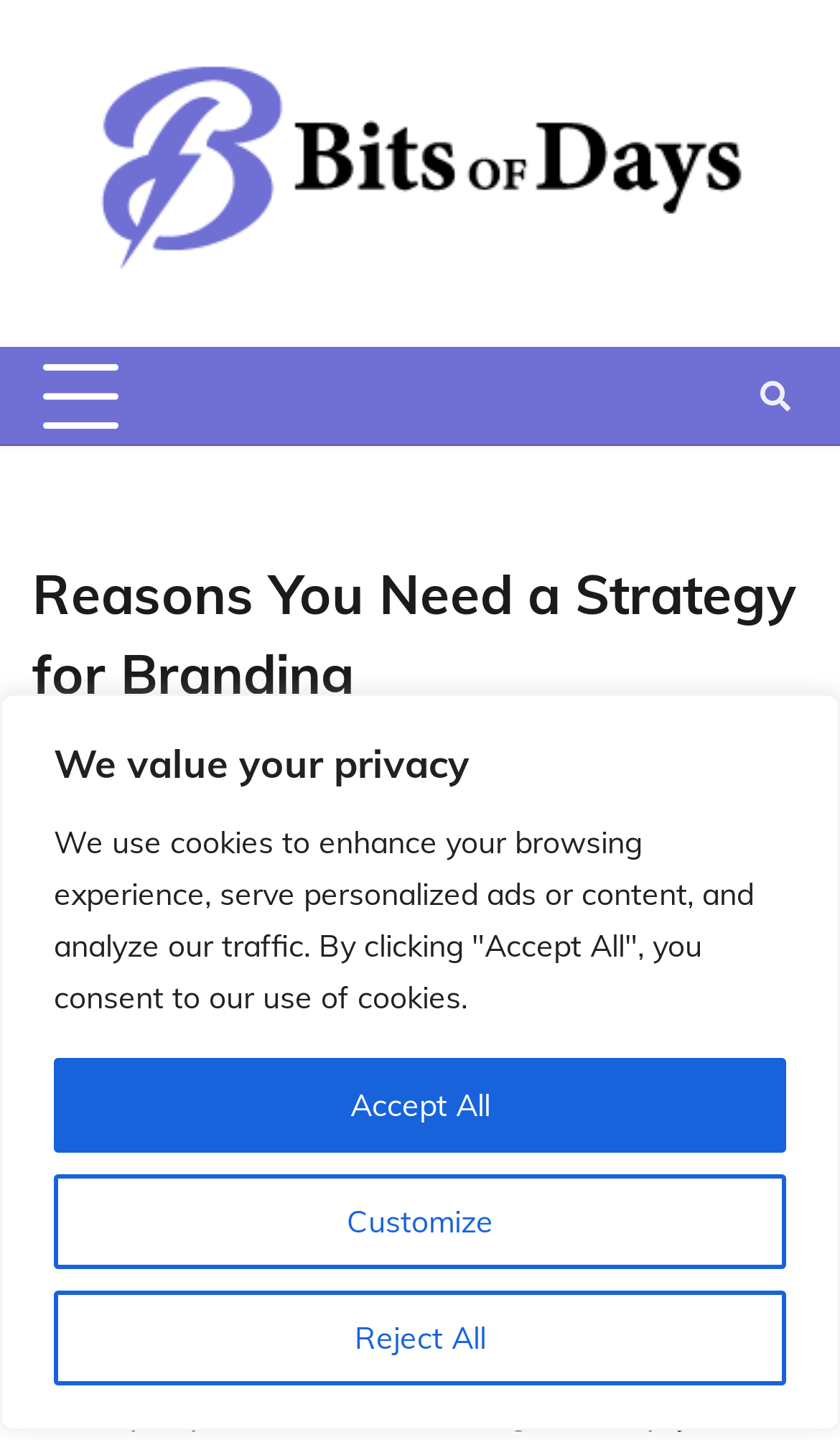Who is the author of the post?
Using the image, provide a concise answer in one word or a short phrase.

Roger Walker